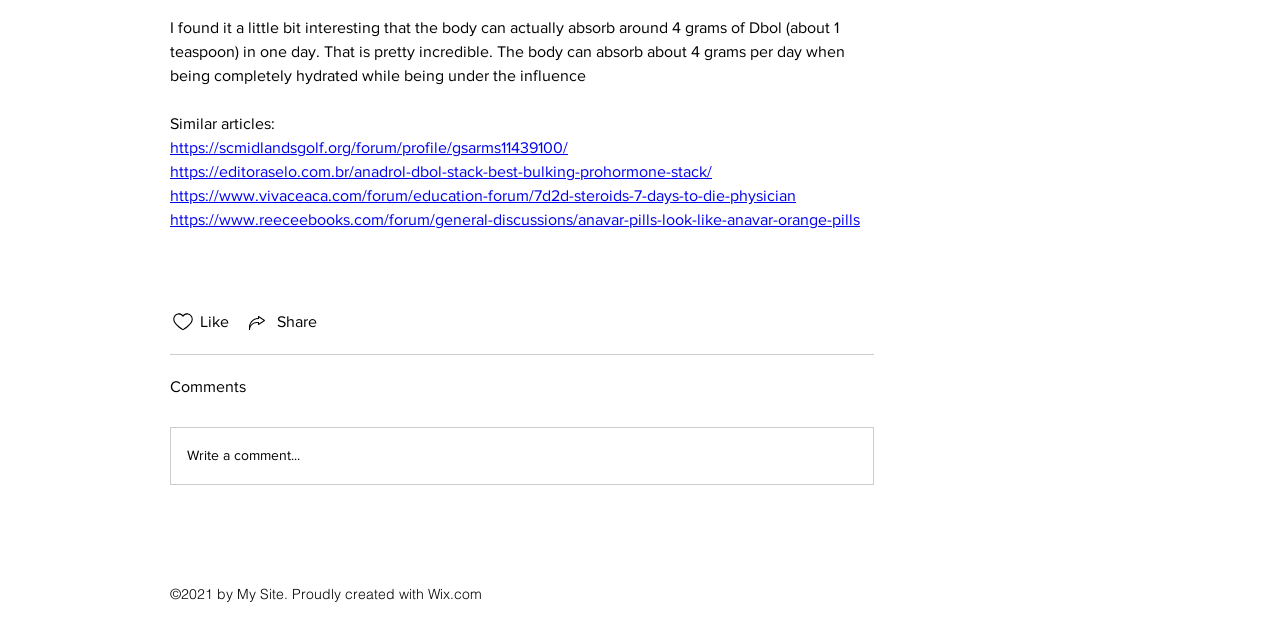From the details in the image, provide a thorough response to the question: What is the purpose of the button with the 'Likes icon unchecked'?

The purpose of the button can be inferred from its icon and its location on the page, which suggests that it is used to like or interact with the article in some way.